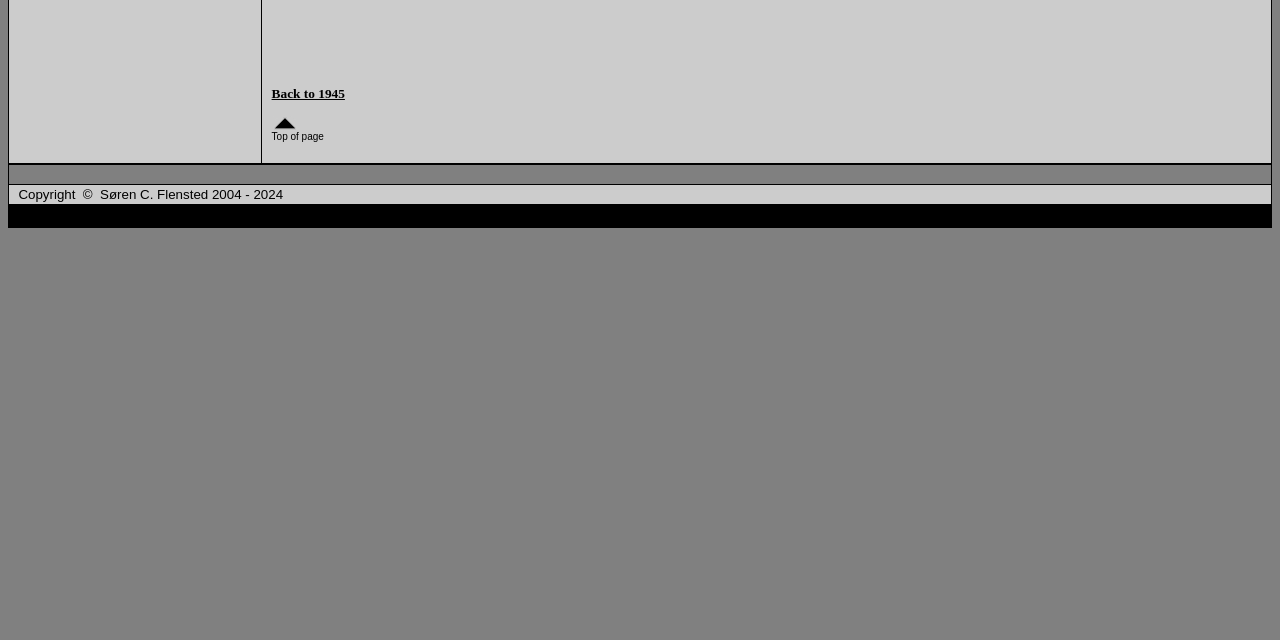Identify the bounding box for the element characterized by the following description: "Back to 1945".

[0.212, 0.134, 0.269, 0.158]